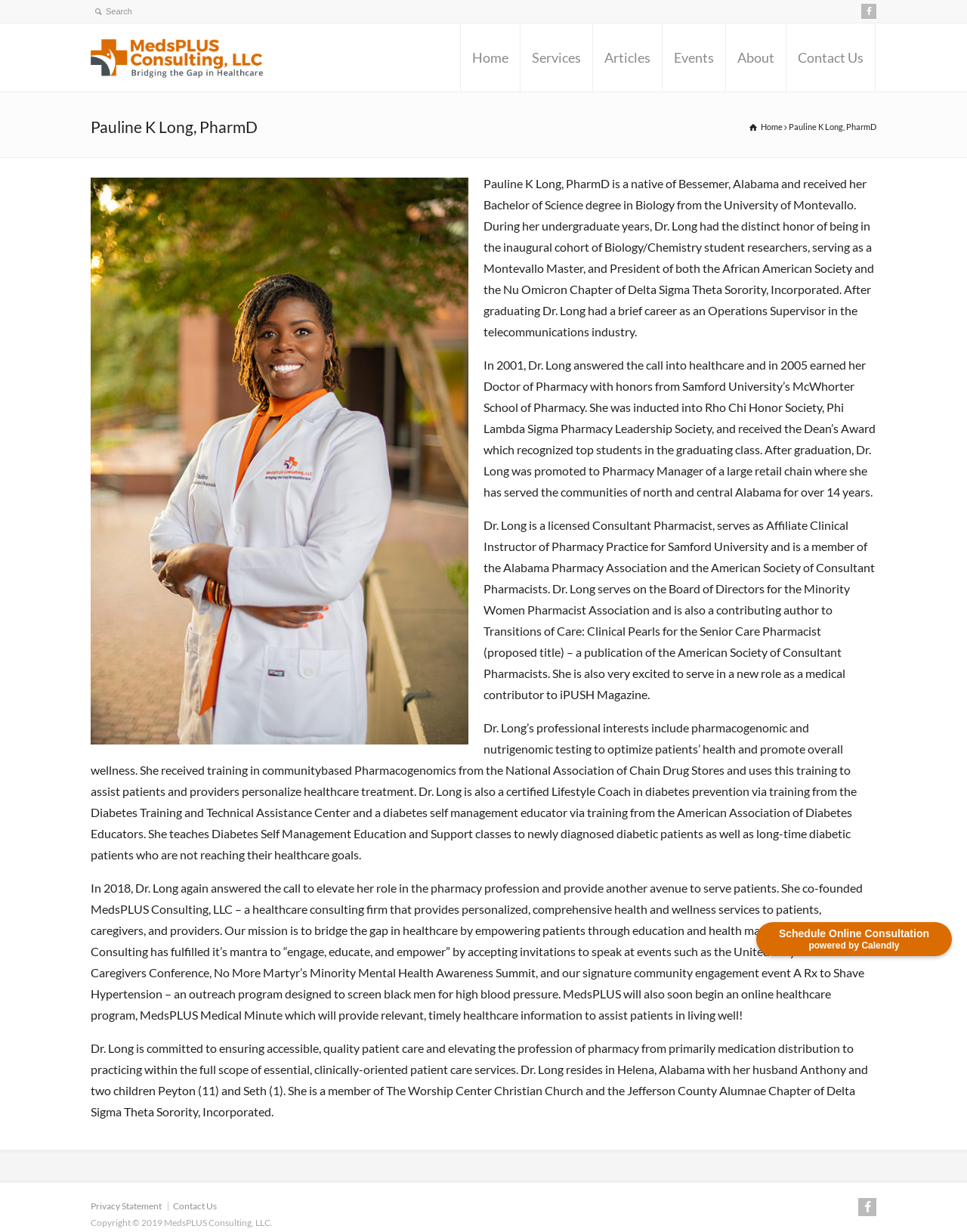What is the name of the person described on this webpage?
Use the information from the screenshot to give a comprehensive response to the question.

I found the answer by looking at the heading element with the text 'Pauline K Long, PharmD' which is likely to be the name of the person described on this webpage.